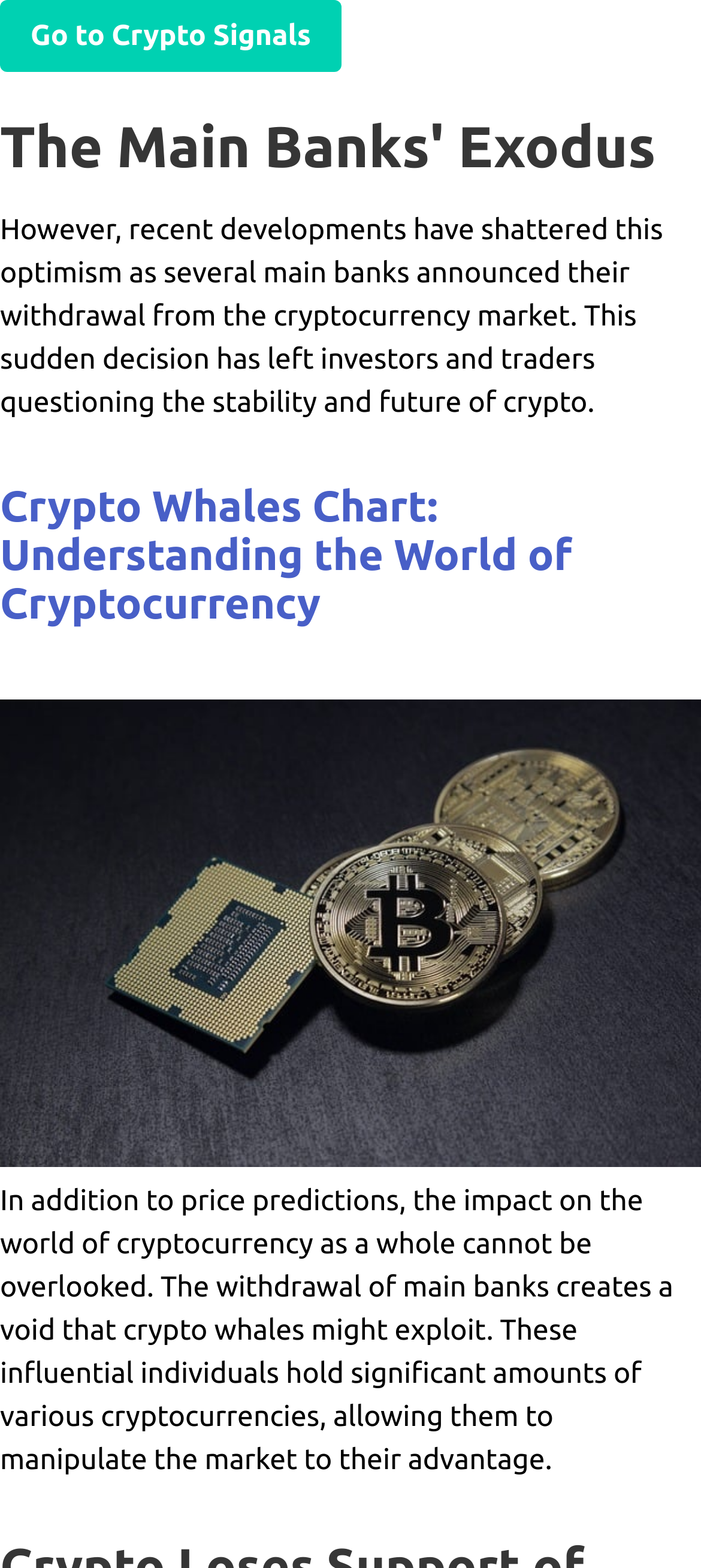Please reply to the following question with a single word or a short phrase:
What is the tone of the article?

Cautionary